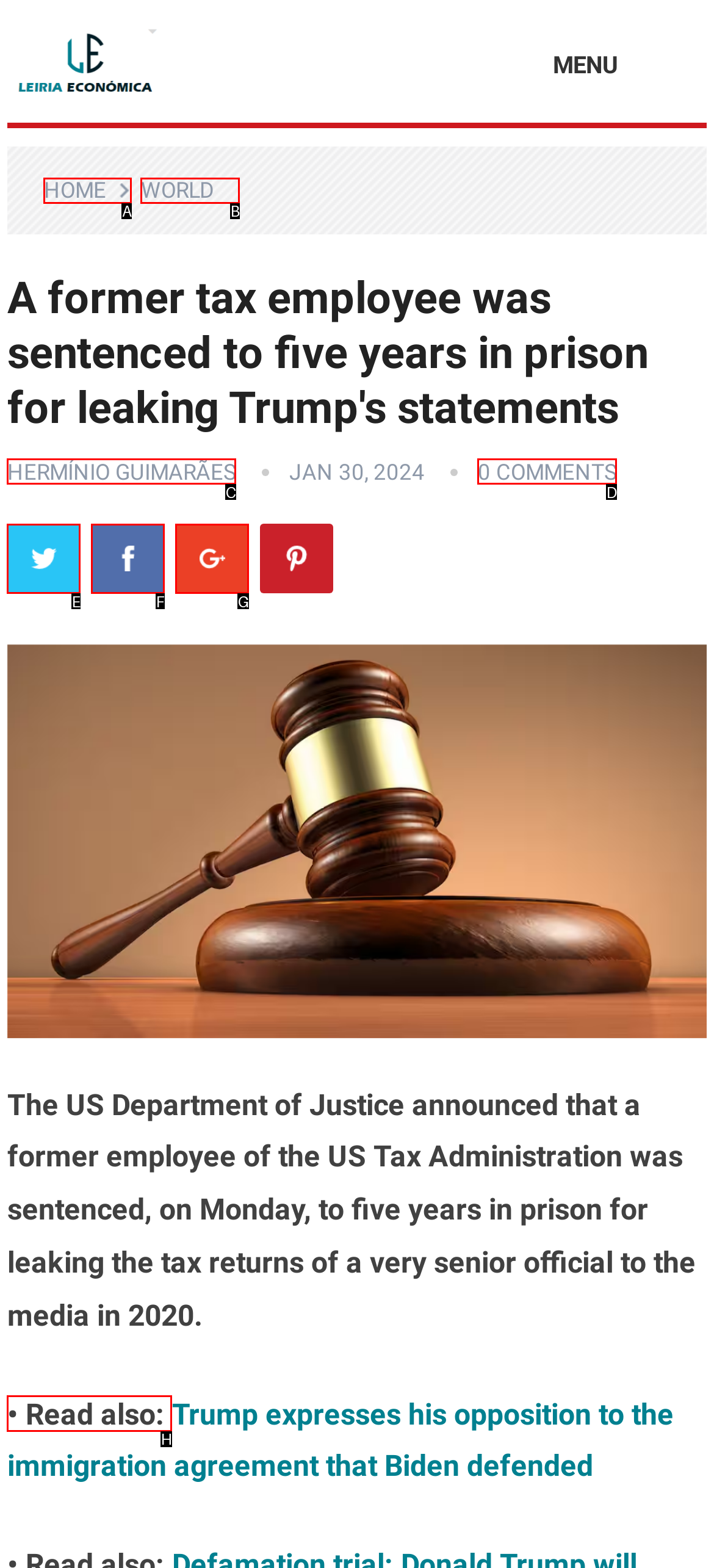Point out the option that needs to be clicked to fulfill the following instruction: Click on Read also
Answer with the letter of the appropriate choice from the listed options.

H